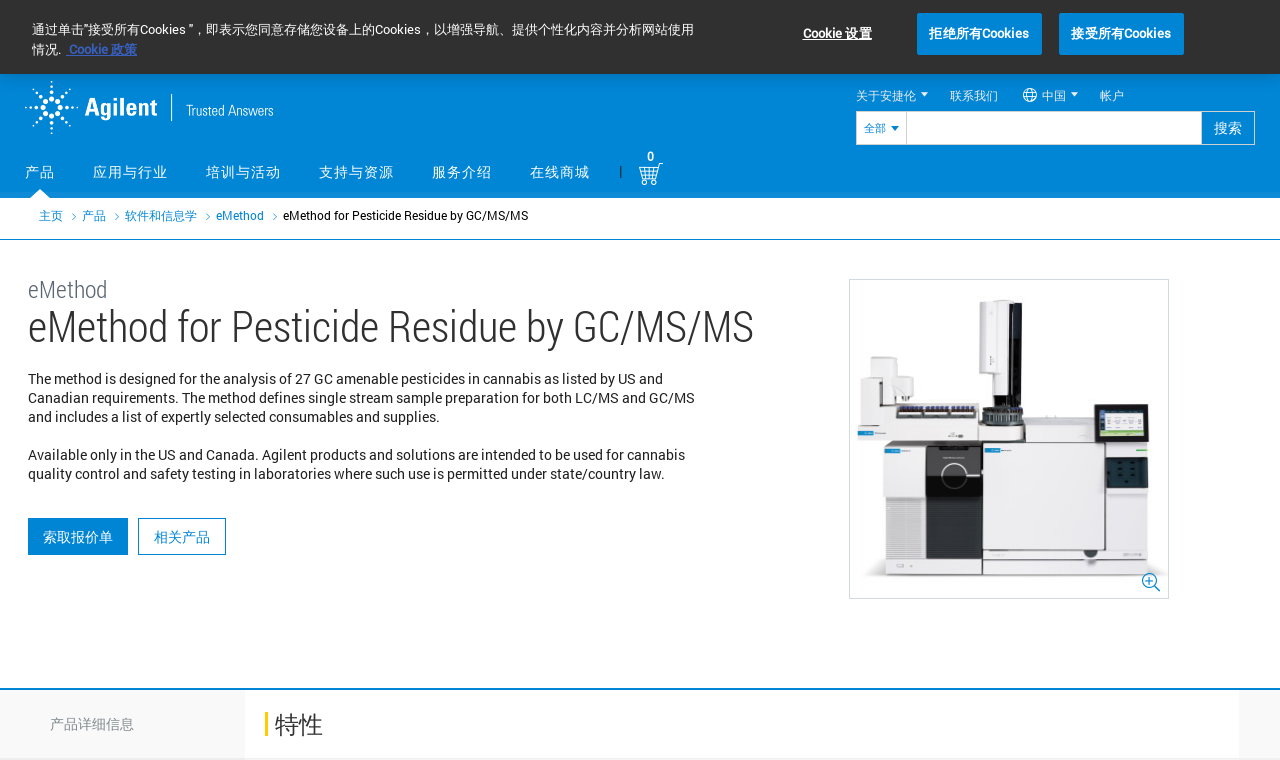Provide a thorough description of the webpage you see.

The webpage is about pesticide residue analysis in cannabis using GC/MS/MS, specifically the eMethod designed for the analysis of 27 GC amenable pesticides in cannabis as listed by US and Canadian requirements. 

At the top left corner, there is an image of Agilent Technologies, followed by another image and several links to different sections of the website, including "关于安捷伦" (About Agilent), "联系我们" (Contact Us), "帐户" (Account), and a search bar. 

Below these links, there are several more links to different categories, including "产品" (Products), "应用与行业" (Applications and Industries), "培训与活动" (Training and Events), "支持与资源" (Support and Resources), "服务介绍" (Service Introduction), and "在线商城" (Online Store).

The main content of the webpage is divided into two sections. The left section has a heading "eMethod for Pesticide Residue by GC/MS/MS" and a brief description of the method, which is designed for the analysis of 27 GC amenable pesticides in cannabis as listed by US and Canadian requirements. There is also a note stating that the method is available only in the US and Canada. 

Below the description, there are two links, "索取报价单" (Get a Quote) and "相关产品" (Related Products). The right section has a heading "产品详细信息" (Product Details) and a section titled "特性" (Features).

At the very bottom of the webpage, there is a cookie banner with a message about storing cookies on the user's device to enhance navigation, provide personalized content, and analyze website usage. There are buttons to accept or reject all cookies, as well as a link to learn more about the cookie policy.